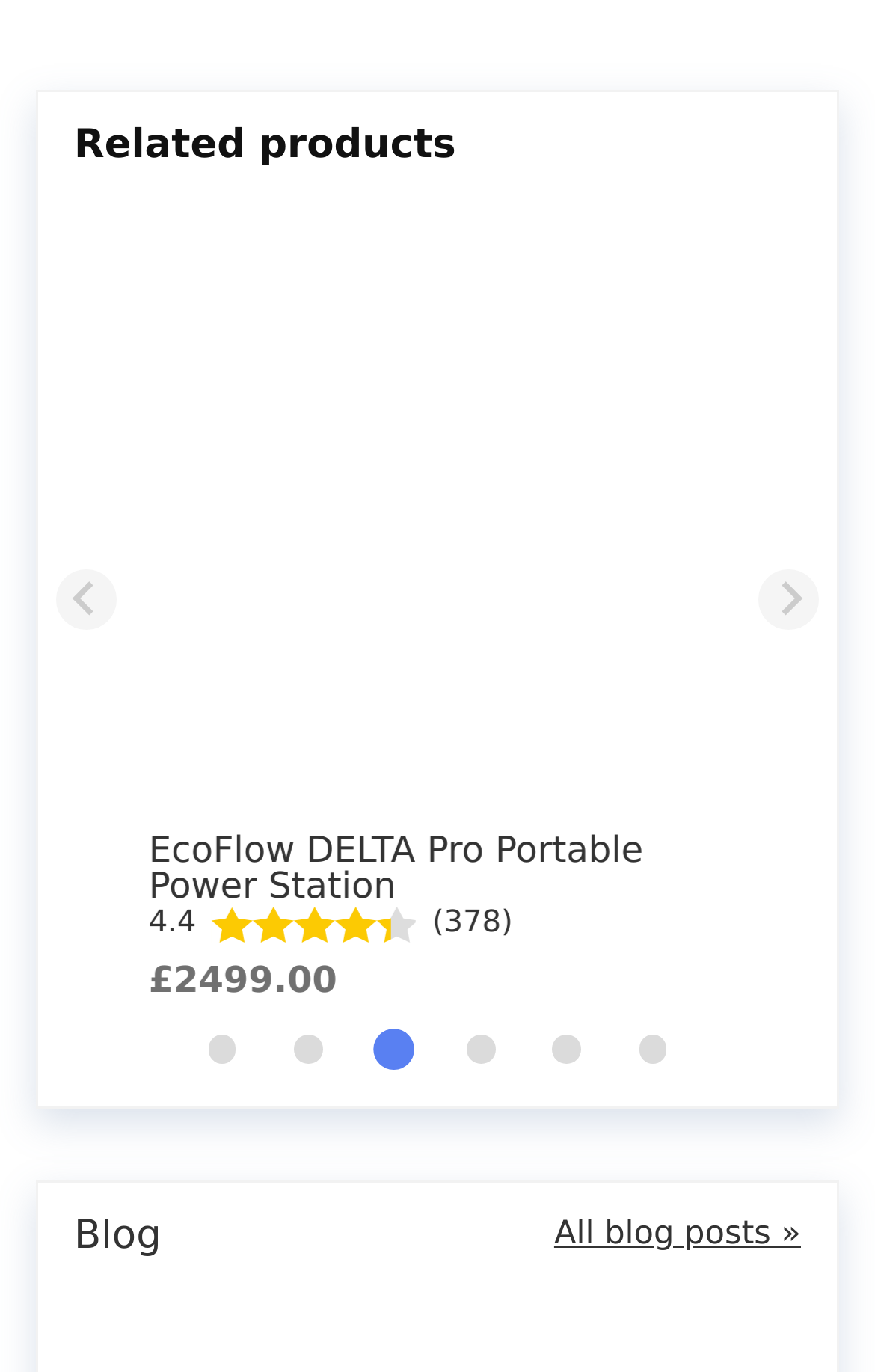Locate the bounding box coordinates of the region to be clicked to comply with the following instruction: "Go to previous slide". The coordinates must be four float numbers between 0 and 1, in the form [left, top, right, bottom].

[0.064, 0.415, 0.132, 0.458]